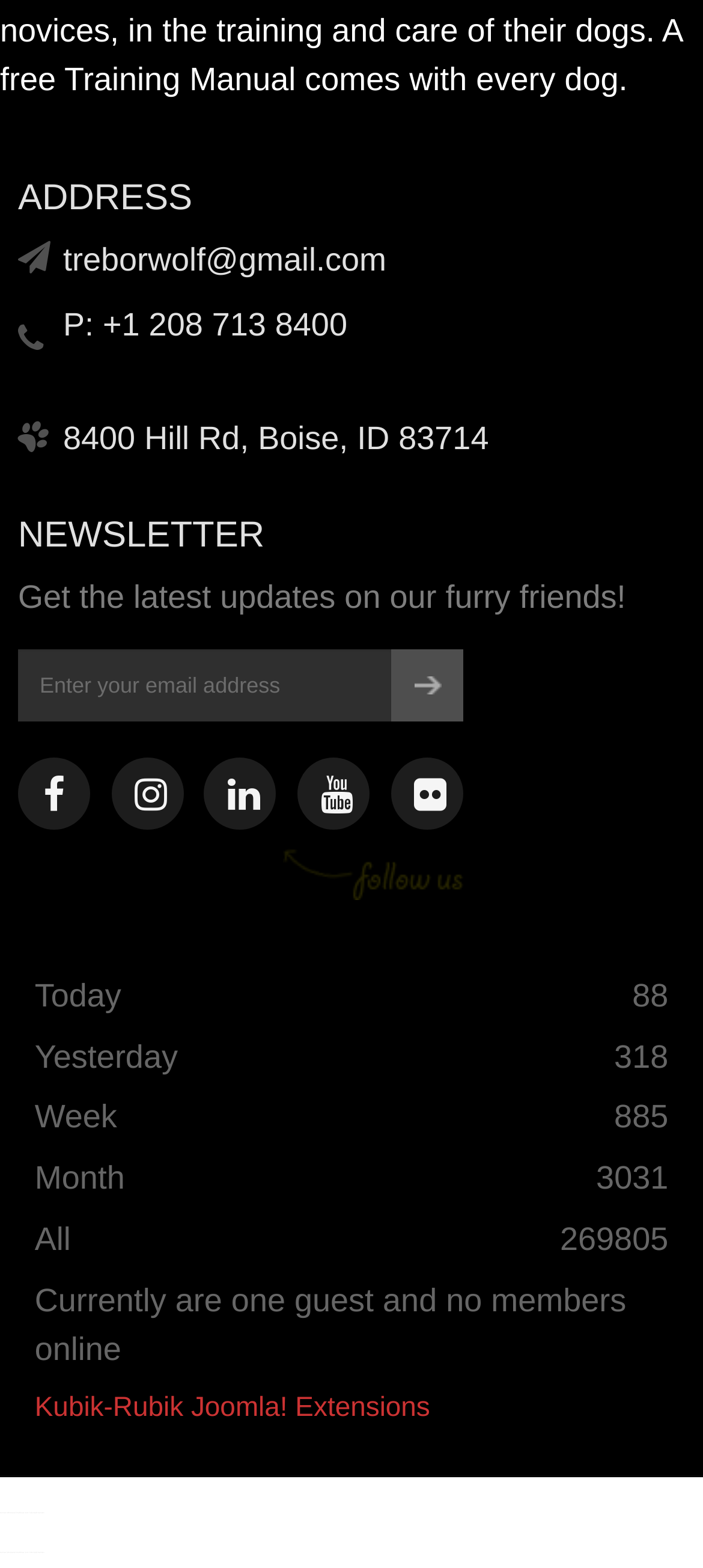Please determine the bounding box of the UI element that matches this description: Kubik-Rubik Joomla! Extensions. The coordinates should be given as (top-left x, top-left y, bottom-right x, bottom-right y), with all values between 0 and 1.

[0.049, 0.888, 0.612, 0.907]